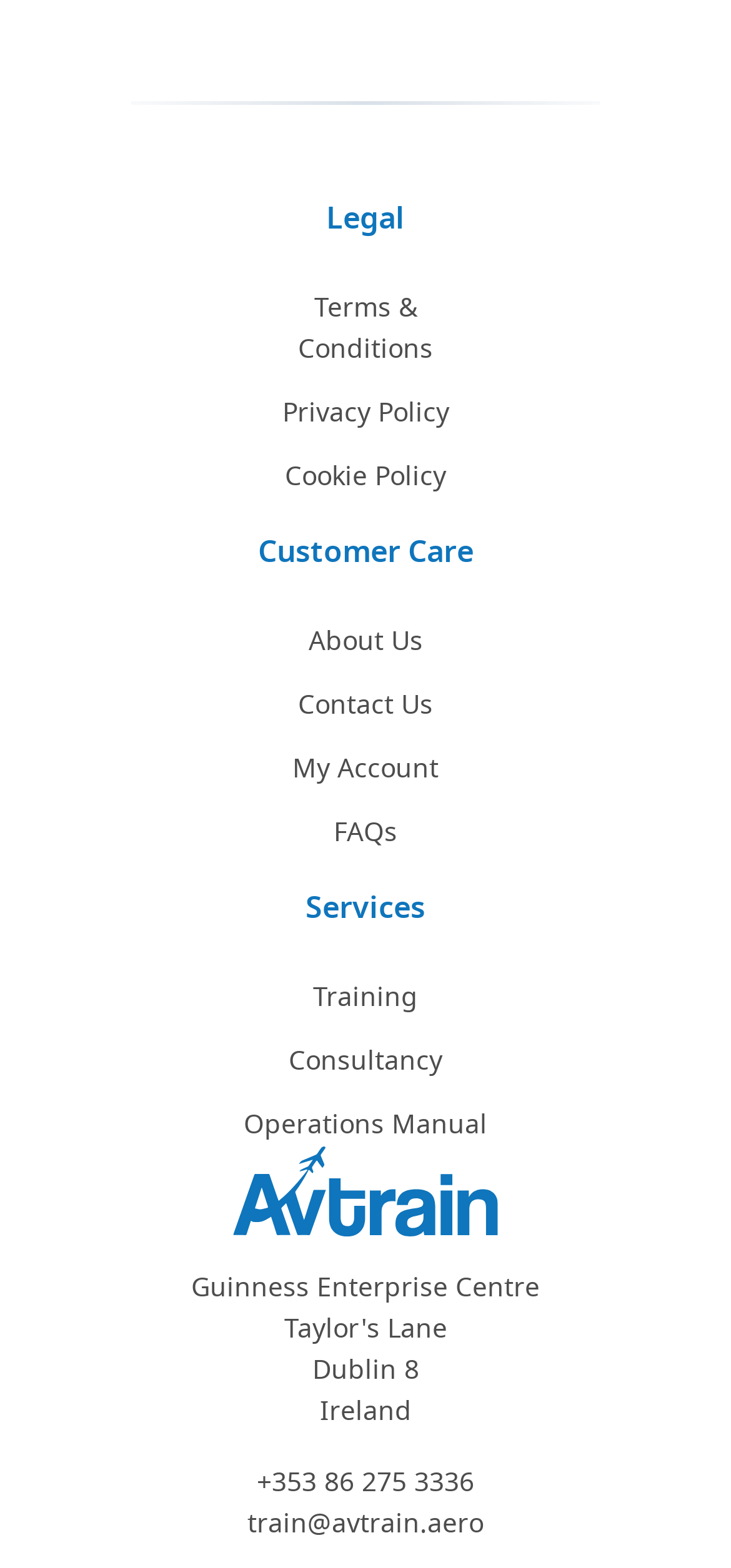Find the bounding box coordinates of the clickable area required to complete the following action: "check FAQs".

[0.262, 0.518, 0.738, 0.545]